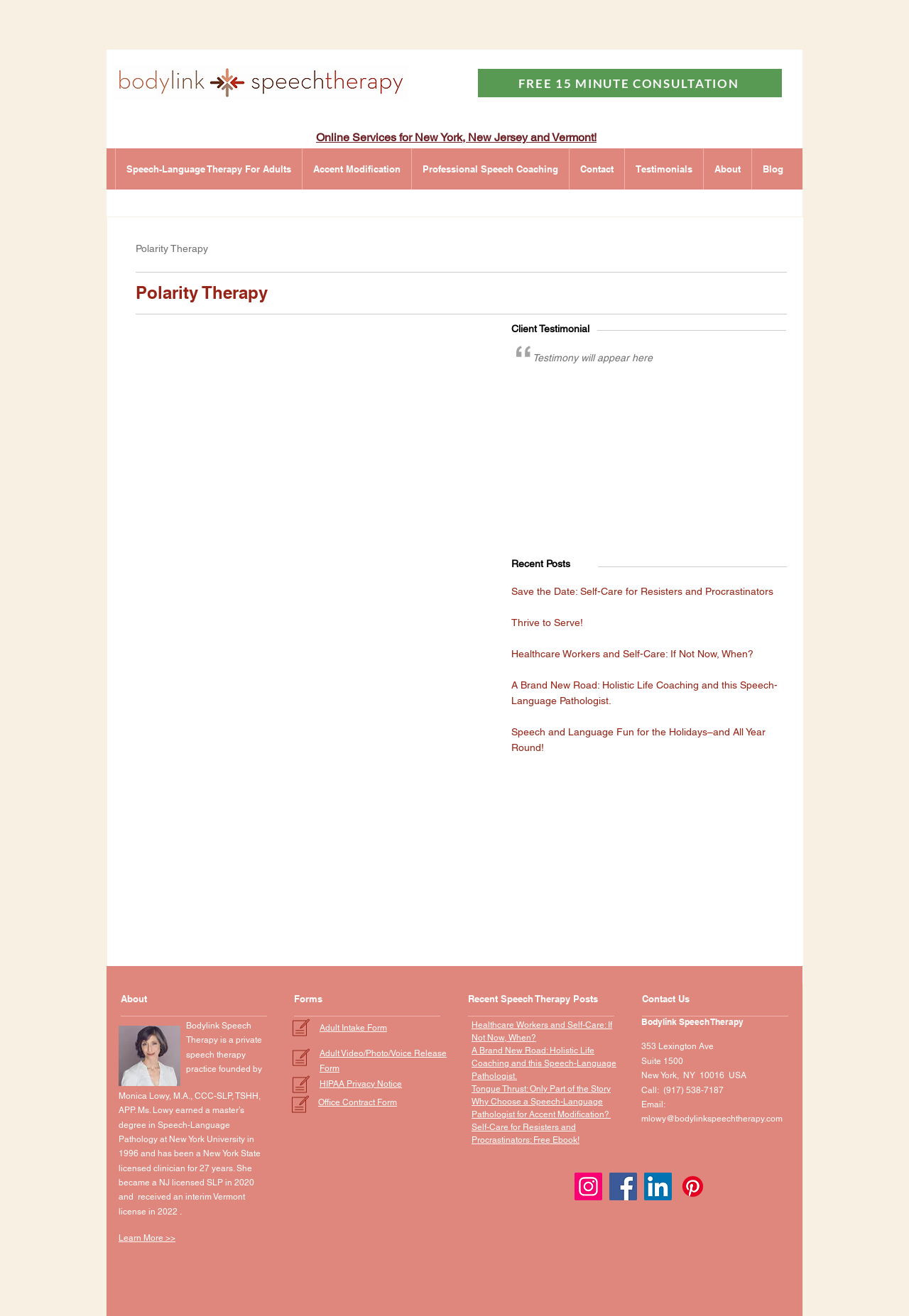Identify the bounding box coordinates for the element you need to click to achieve the following task: "Click the 'Contact' link". Provide the bounding box coordinates as four float numbers between 0 and 1, in the form [left, top, right, bottom].

[0.626, 0.113, 0.687, 0.144]